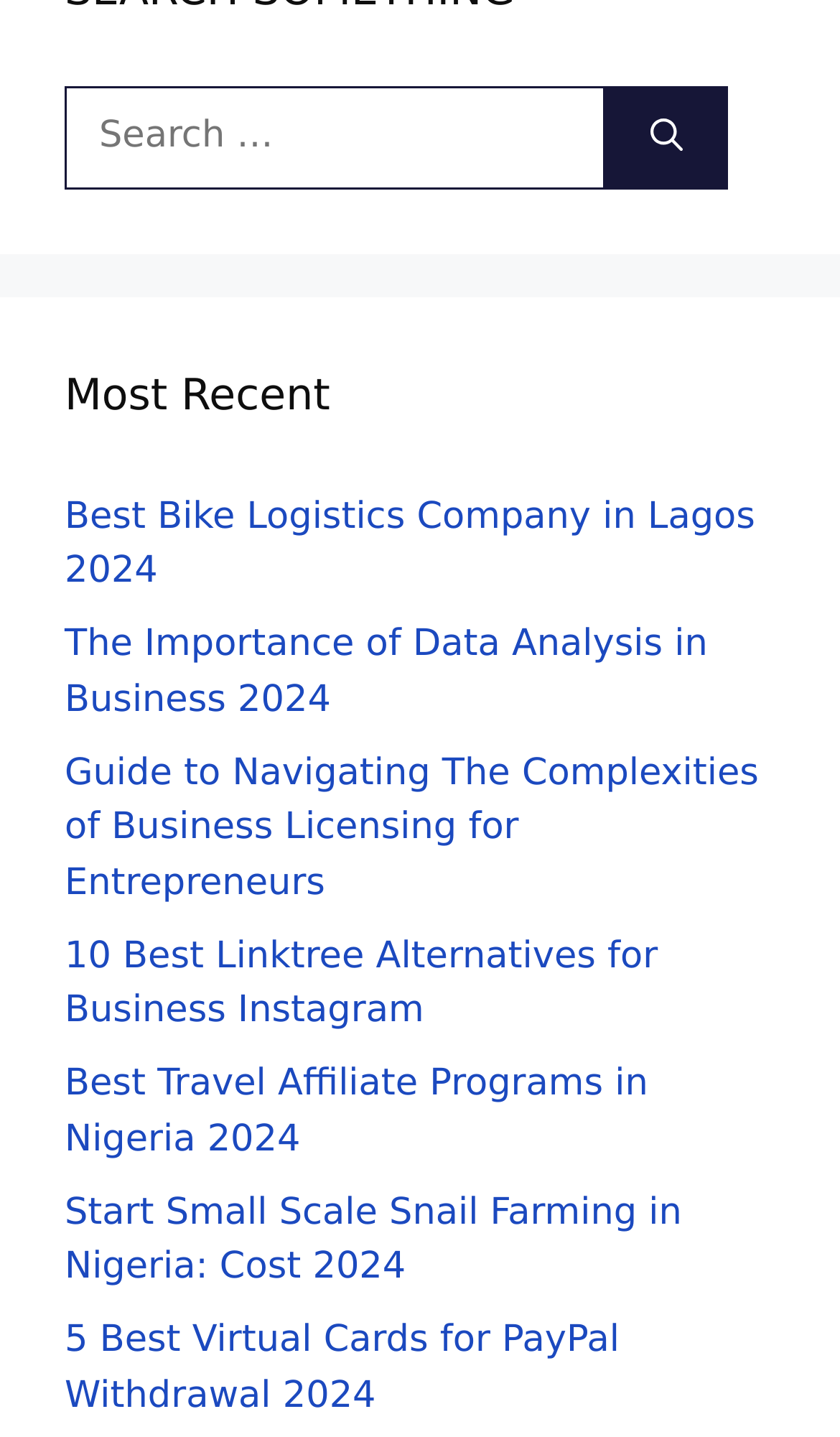Find the bounding box of the web element that fits this description: "parent_node: Search for: aria-label="Search"".

[0.721, 0.06, 0.867, 0.131]